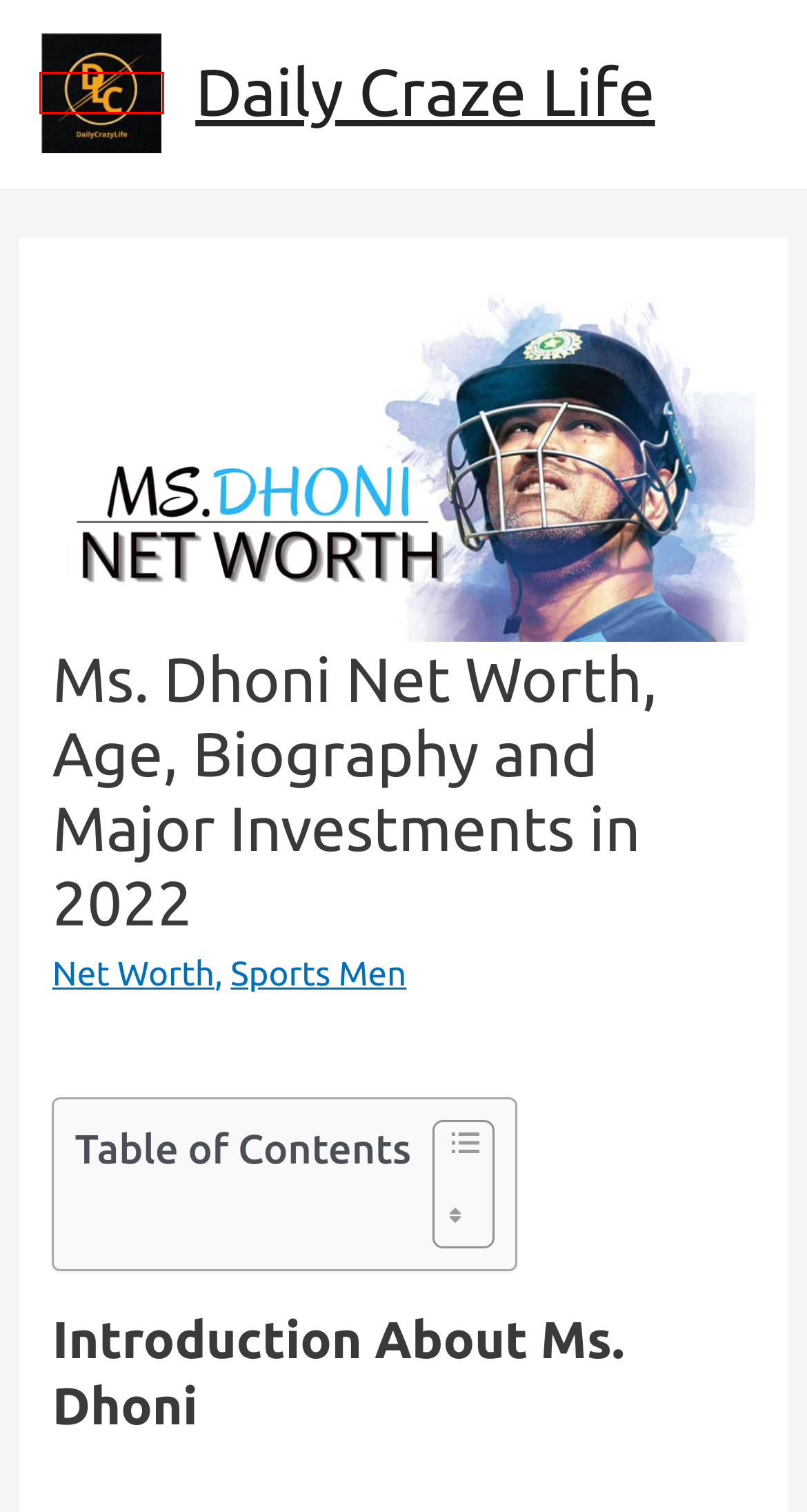Assess the screenshot of a webpage with a red bounding box and determine which webpage description most accurately matches the new page after clicking the element within the red box. Here are the options:
A. Privacy Policy
B. Net Worth – Daily Craze Life
C. Sports Men – Daily Craze Life
D. Steve Johnshon | Daily Craze Life
E. Daily Craze Life | Success, Entrepreneurship And Motivation
F. Anushka Sen Net Worth, Age, Biography, And Major Investments In 2022
G. Elon Musk Net Worth: The Unstoppable Rise To Wealth 2024
H. Aman Gupta Net Worth : BoatMan's Rise To Fortune [Shark]

E